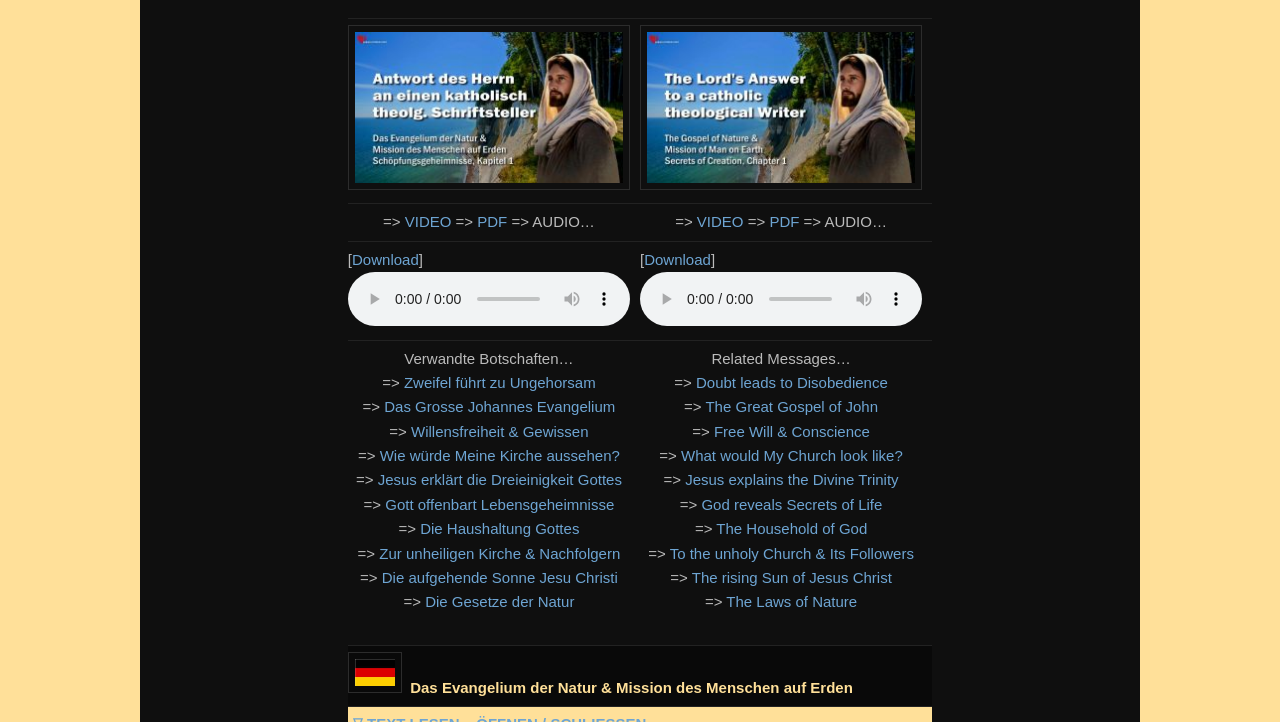From the element description: "Gott offenbart Lebensgeheimnisse", extract the bounding box coordinates of the UI element. The coordinates should be expressed as four float numbers between 0 and 1, in the order [left, top, right, bottom].

[0.301, 0.687, 0.48, 0.71]